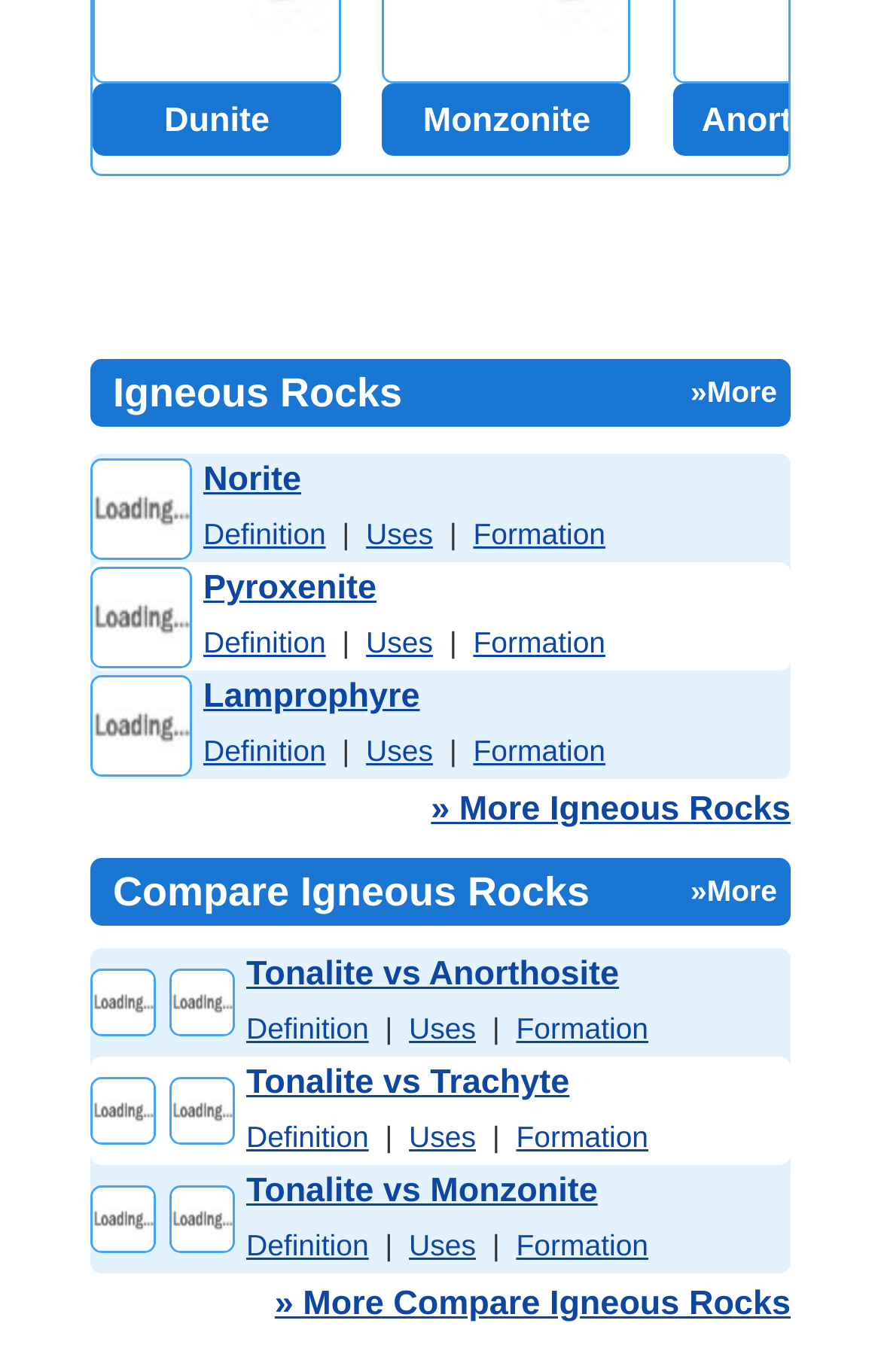Specify the bounding box coordinates of the area to click in order to execute this command: 'compare Tonalite Rock and Anorthosite Rock'. The coordinates should consist of four float numbers ranging from 0 to 1, and should be formatted as [left, top, right, bottom].

[0.103, 0.691, 0.897, 0.77]